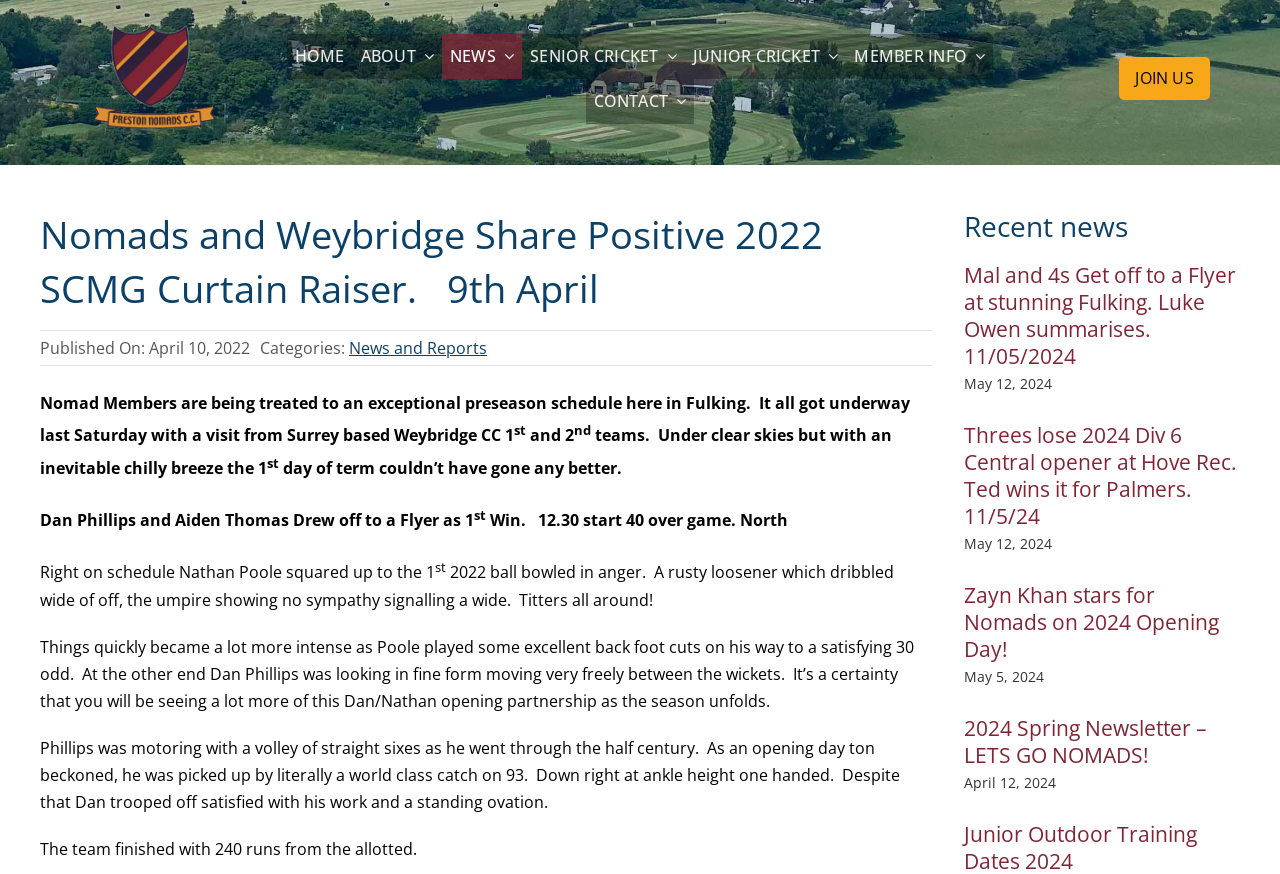Locate the bounding box coordinates of the clickable part needed for the task: "View the NEWS and REPORTS category".

[0.273, 0.386, 0.38, 0.411]